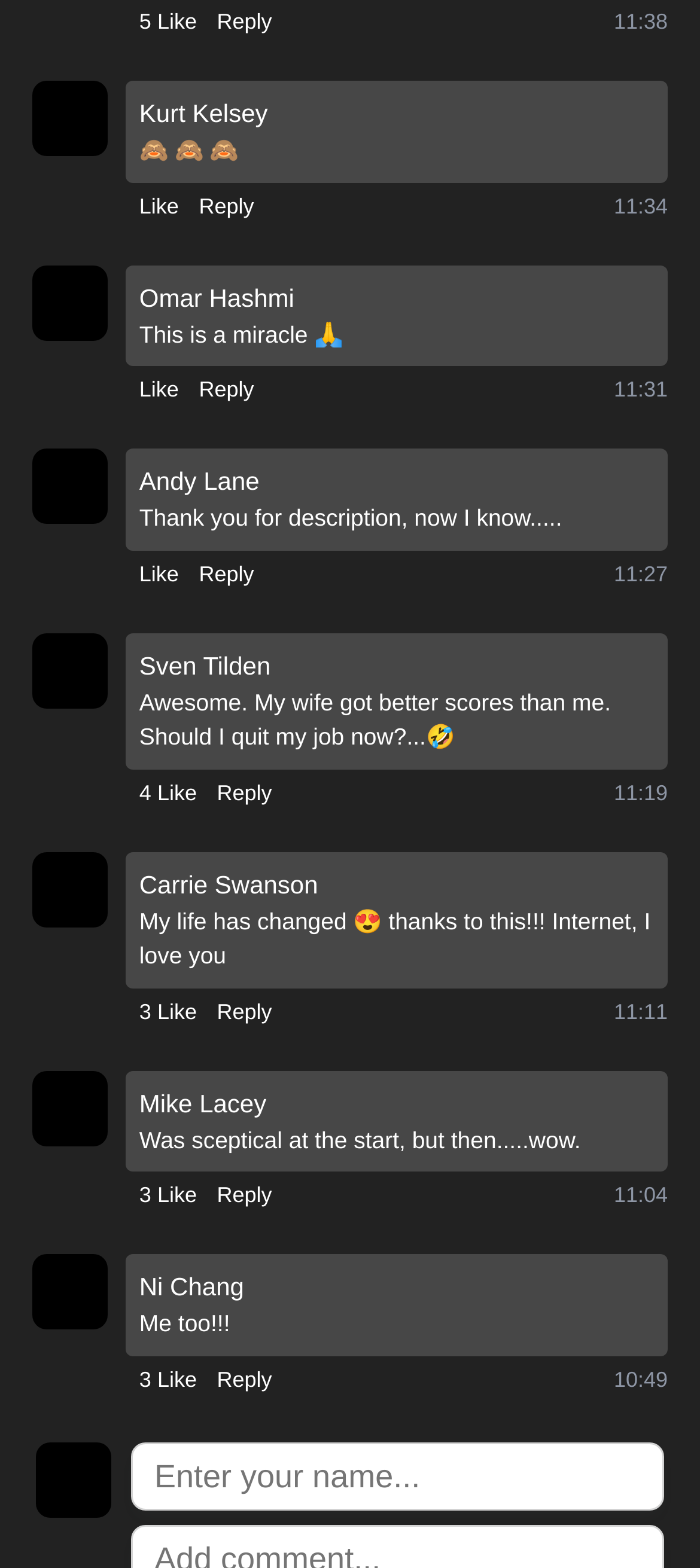Highlight the bounding box coordinates of the element you need to click to perform the following instruction: "Reply to a comment."

[0.31, 0.004, 0.389, 0.024]